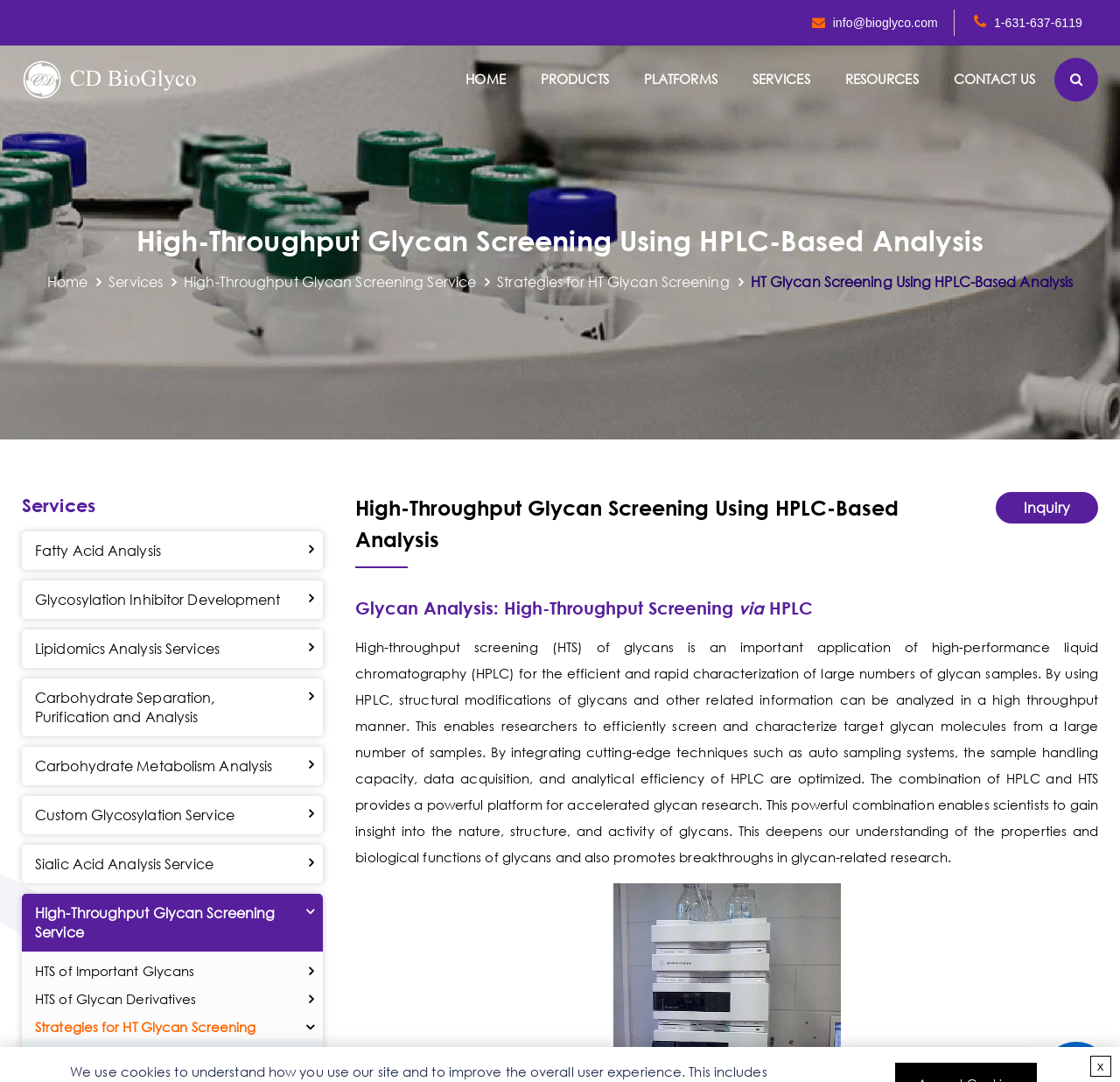Identify and provide the main heading of the webpage.

High-Throughput Glycan Screening Using HPLC-Based Analysis